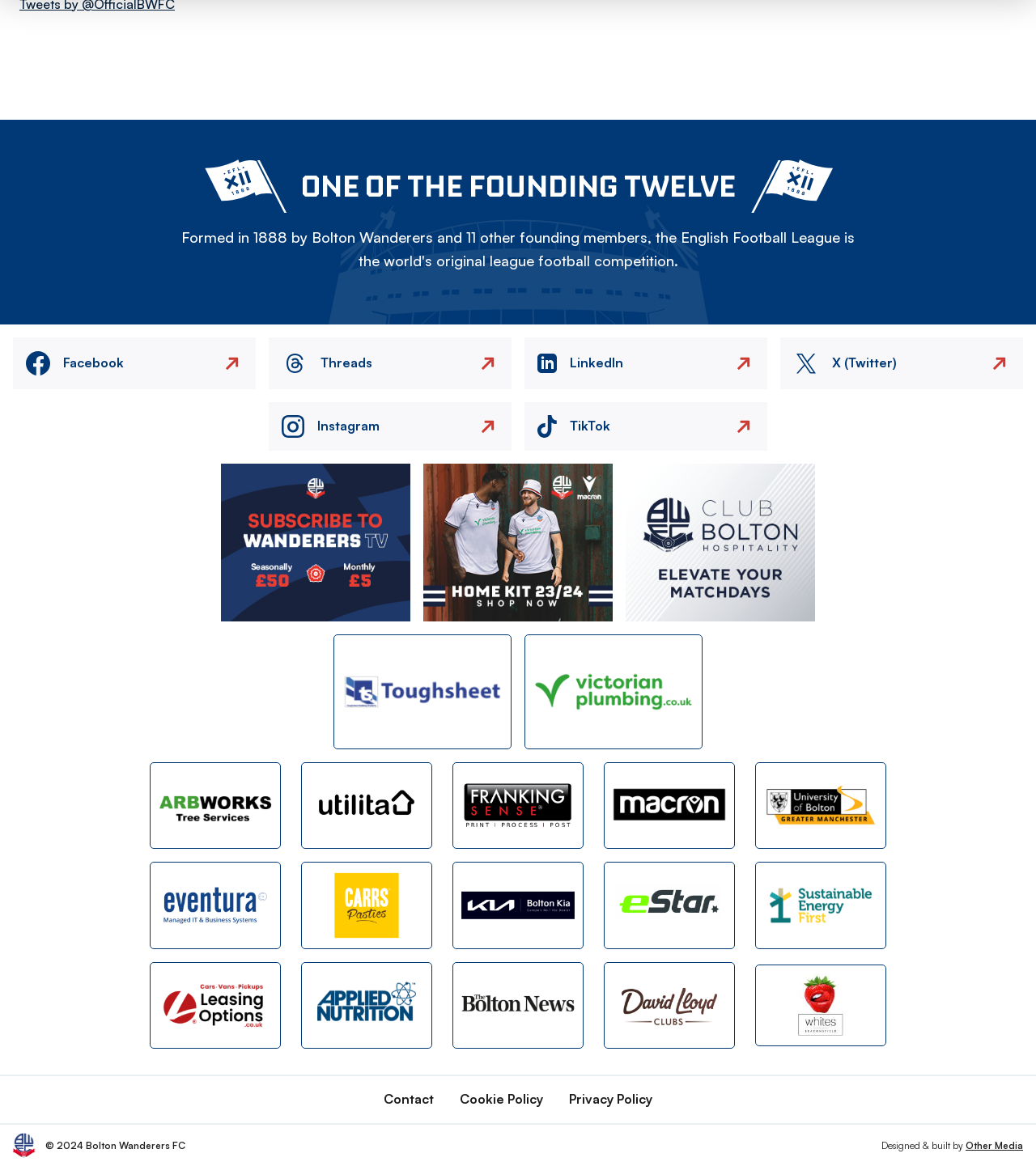Please specify the bounding box coordinates in the format (top-left x, top-left y, bottom-right x, bottom-right y), with values ranging from 0 to 1. Identify the bounding box for the UI component described as follows: title="Macron"

[0.583, 0.654, 0.709, 0.728]